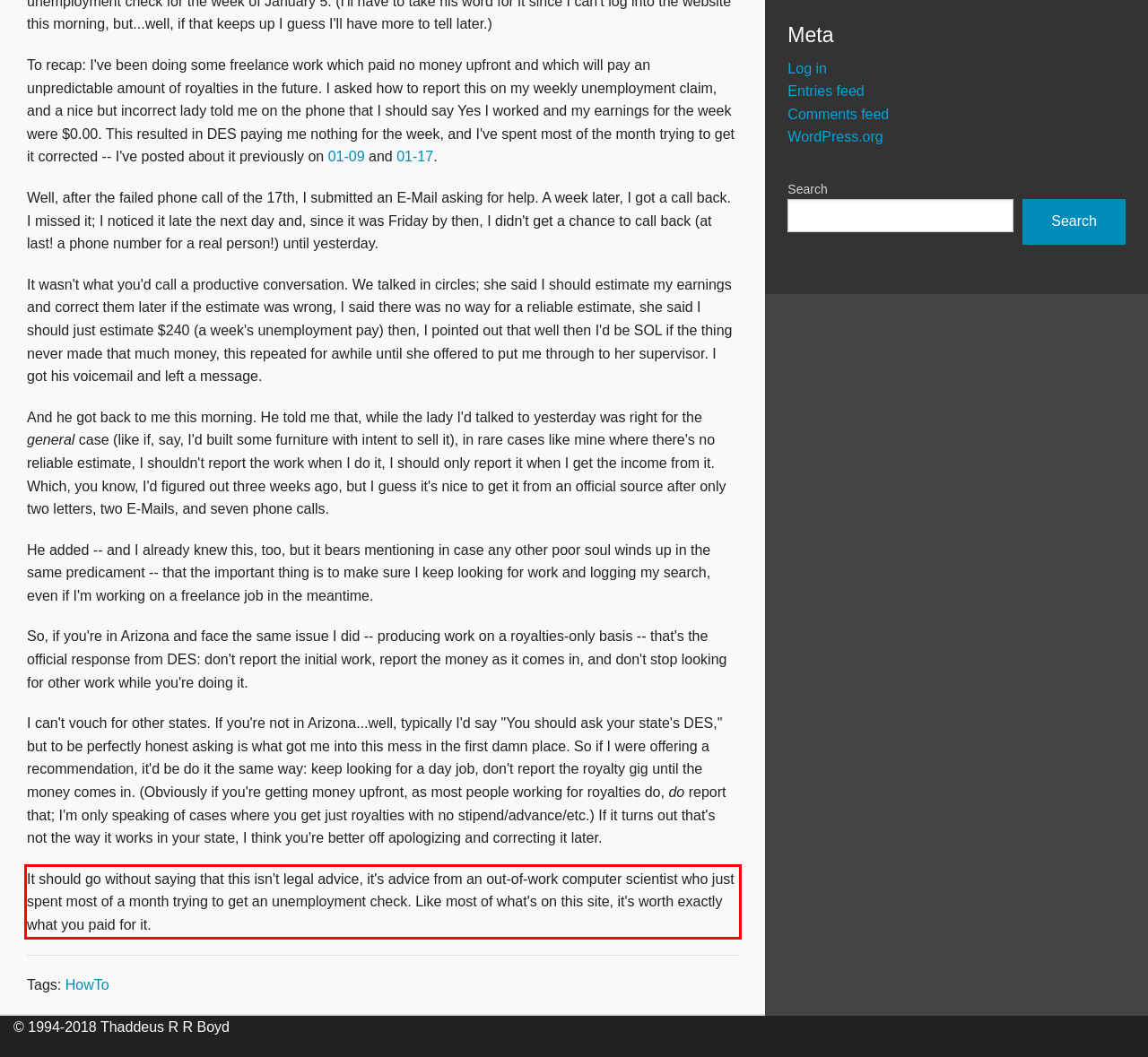Given a screenshot of a webpage containing a red rectangle bounding box, extract and provide the text content found within the red bounding box.

It should go without saying that this isn't legal advice, it's advice from an out-of-work computer scientist who just spent most of a month trying to get an unemployment check. Like most of what's on this site, it's worth exactly what you paid for it.